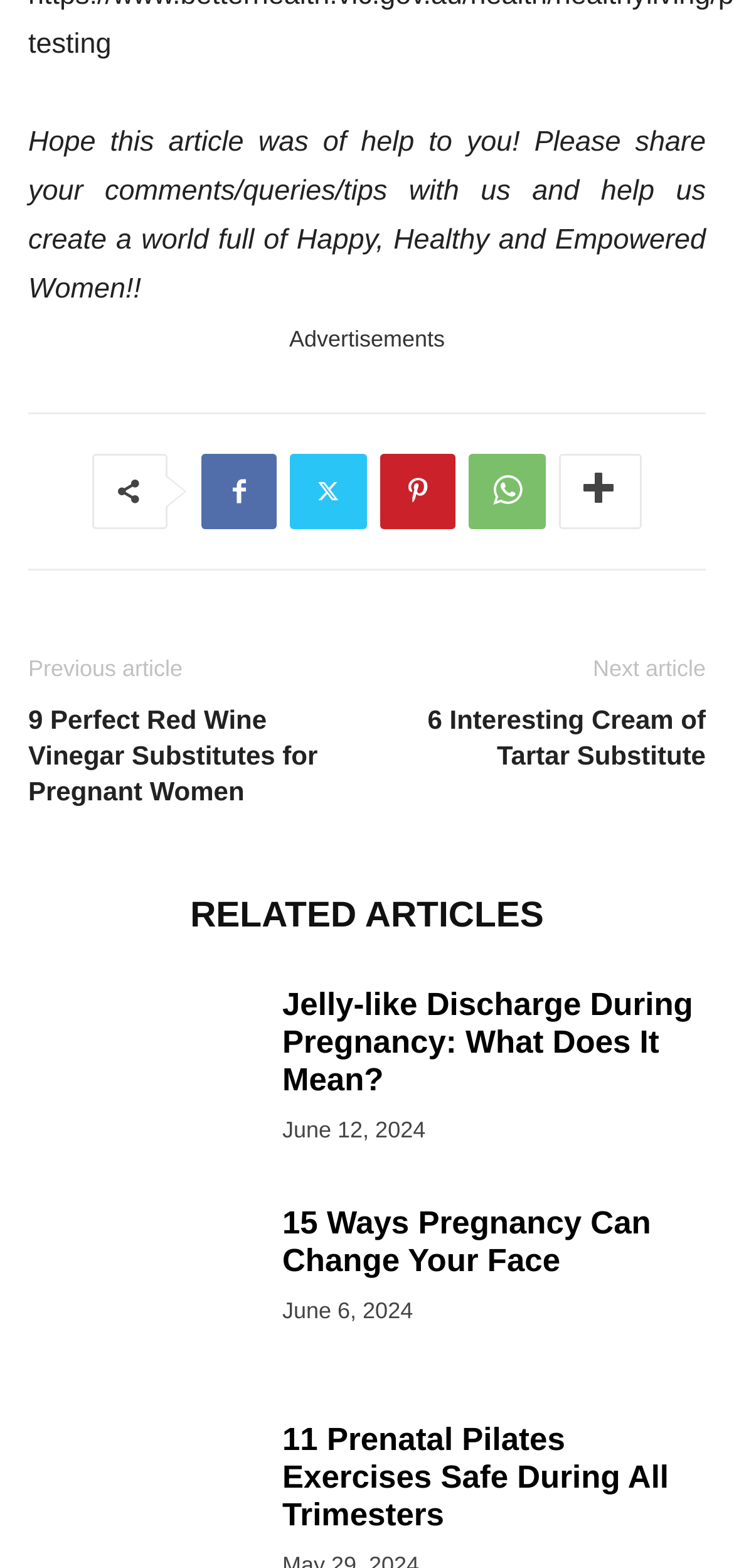Find the bounding box coordinates for the HTML element described as: "WhatsApp". The coordinates should consist of four float values between 0 and 1, i.e., [left, top, right, bottom].

[0.638, 0.29, 0.744, 0.338]